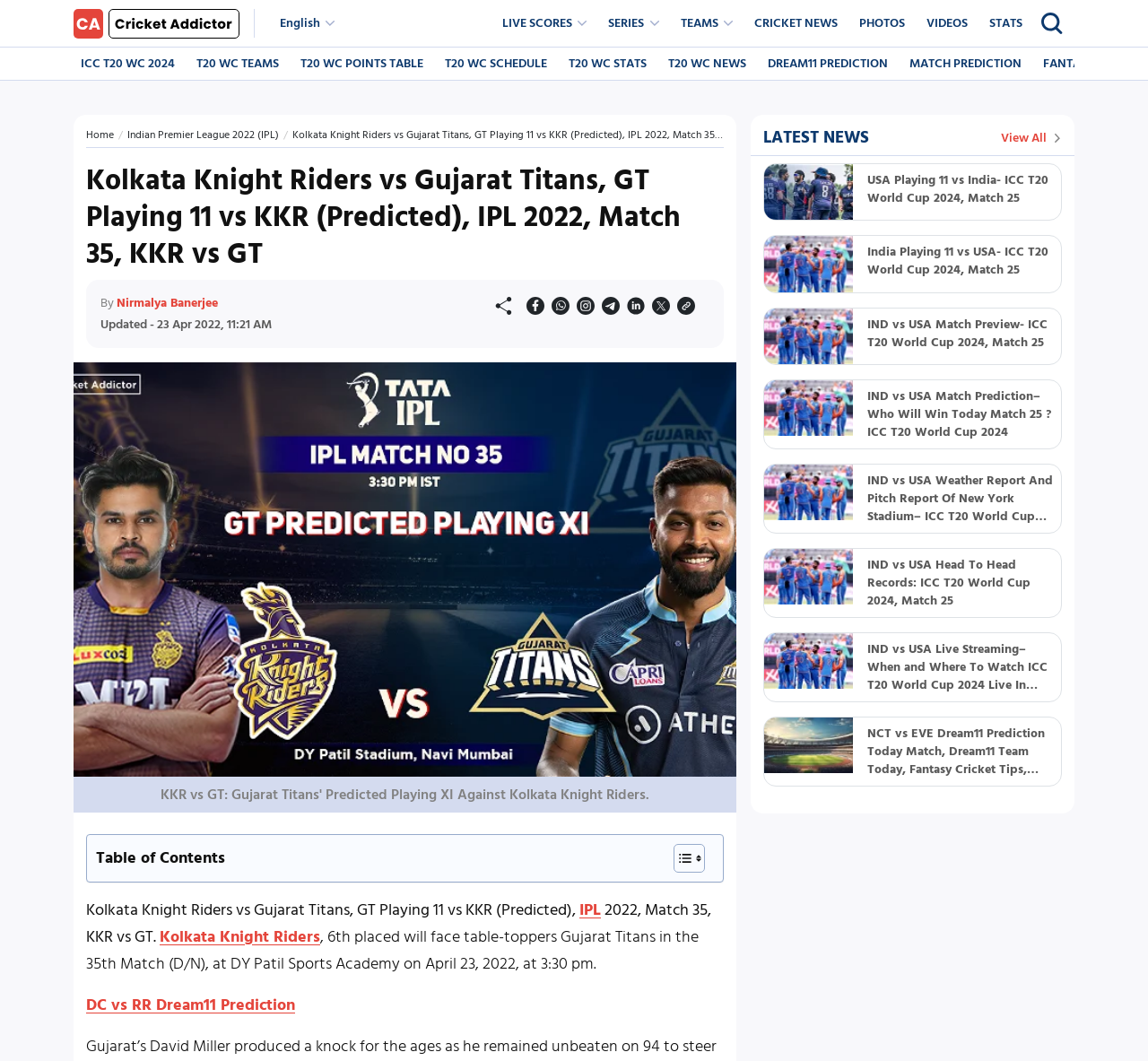Extract the bounding box coordinates for the described element: "parent_node: English". The coordinates should be represented as four float numbers between 0 and 1: [left, top, right, bottom].

[0.064, 0.008, 0.209, 0.036]